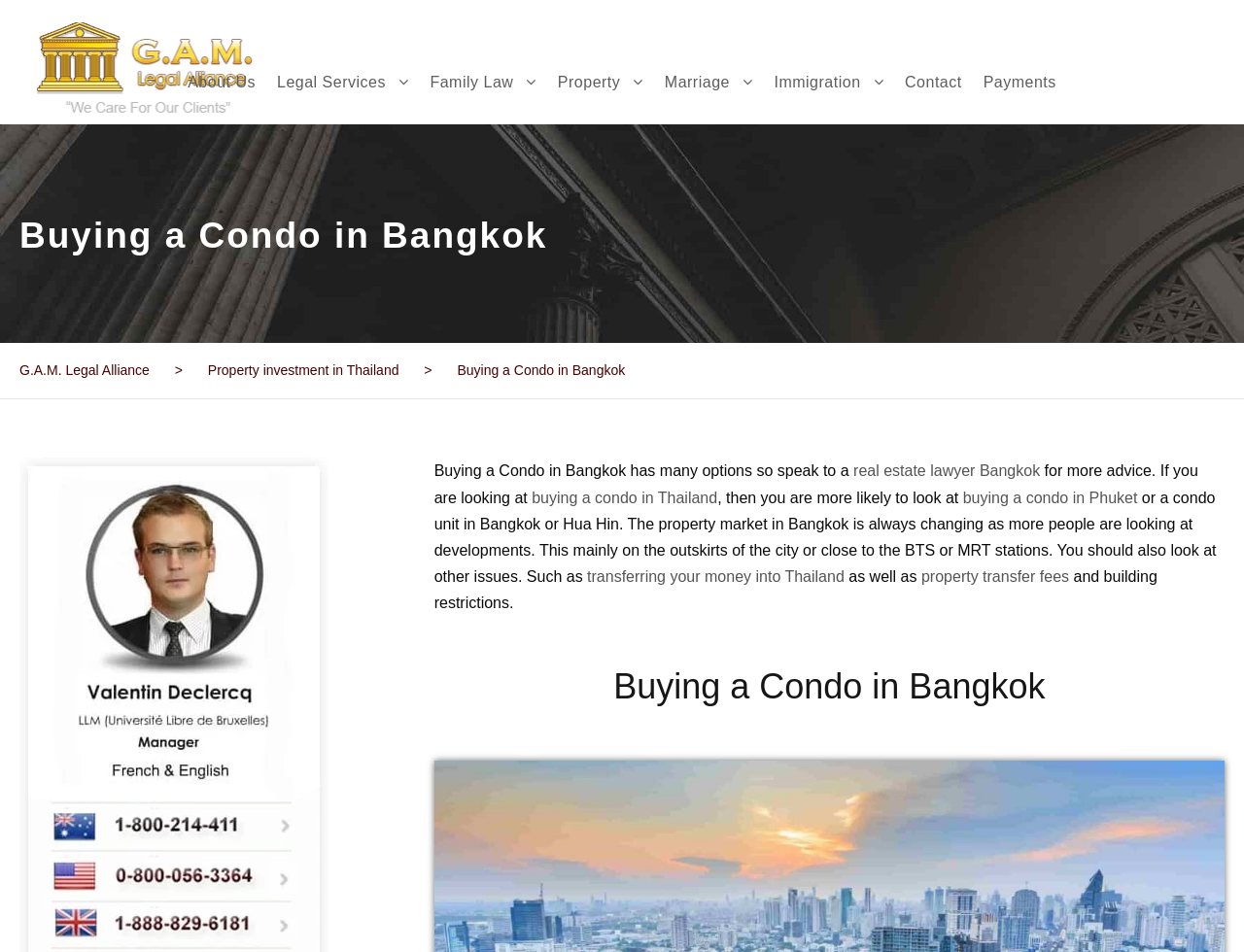What are some issues to consider when buying a condo in Bangkok?
Provide a detailed answer to the question, using the image to inform your response.

The issues to consider when buying a condo in Bangkok can be found in the text that discusses various aspects of property investment. The text mentions 'transferring your money into Thailand', 'property transfer fees', and 'building restrictions' as important considerations for those looking to buy a condo in Bangkok.